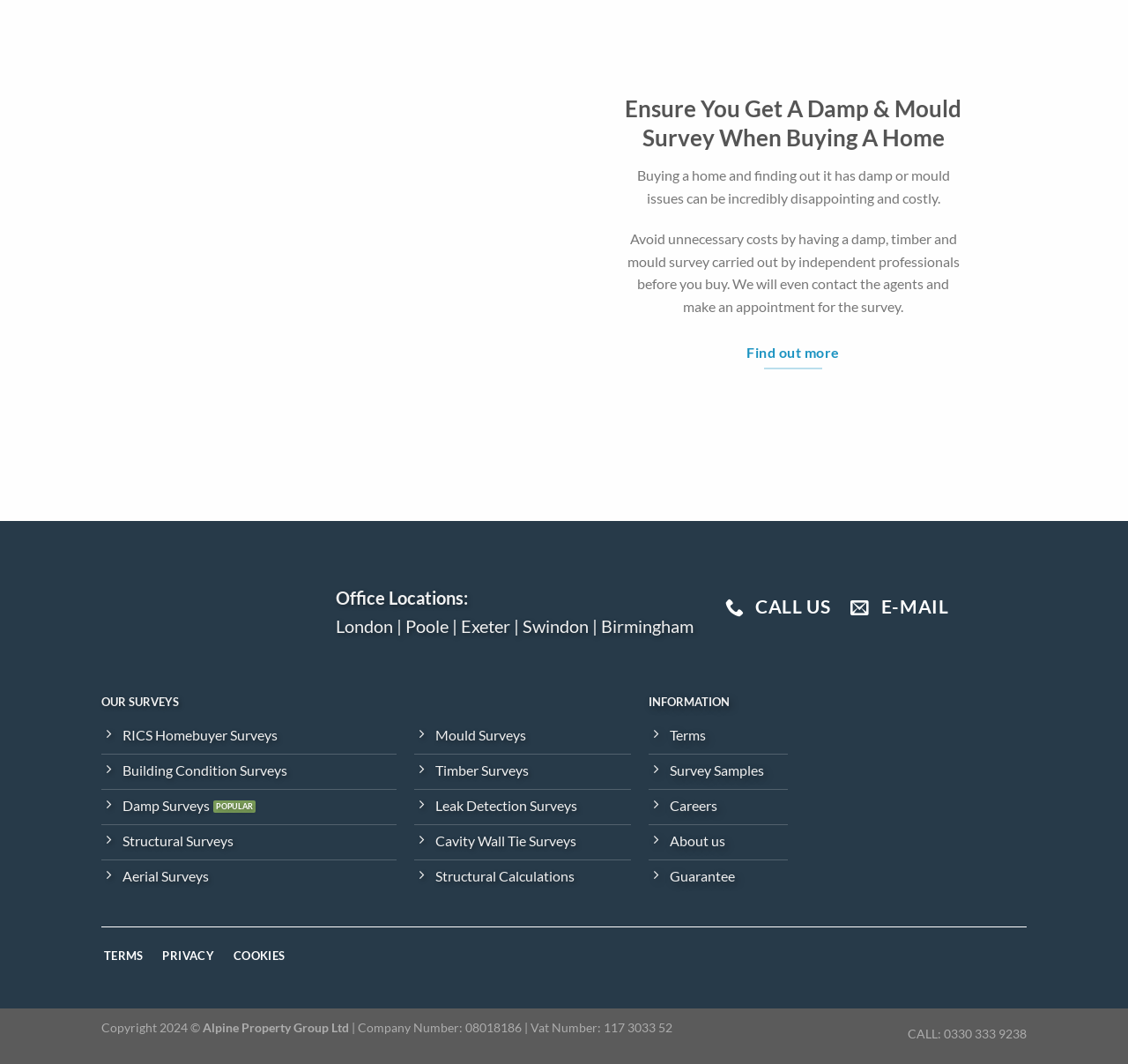For the following element description, predict the bounding box coordinates in the format (top-left x, top-left y, bottom-right x, bottom-right y). All values should be floating point numbers between 0 and 1. Description: Call us

[0.644, 0.549, 0.737, 0.592]